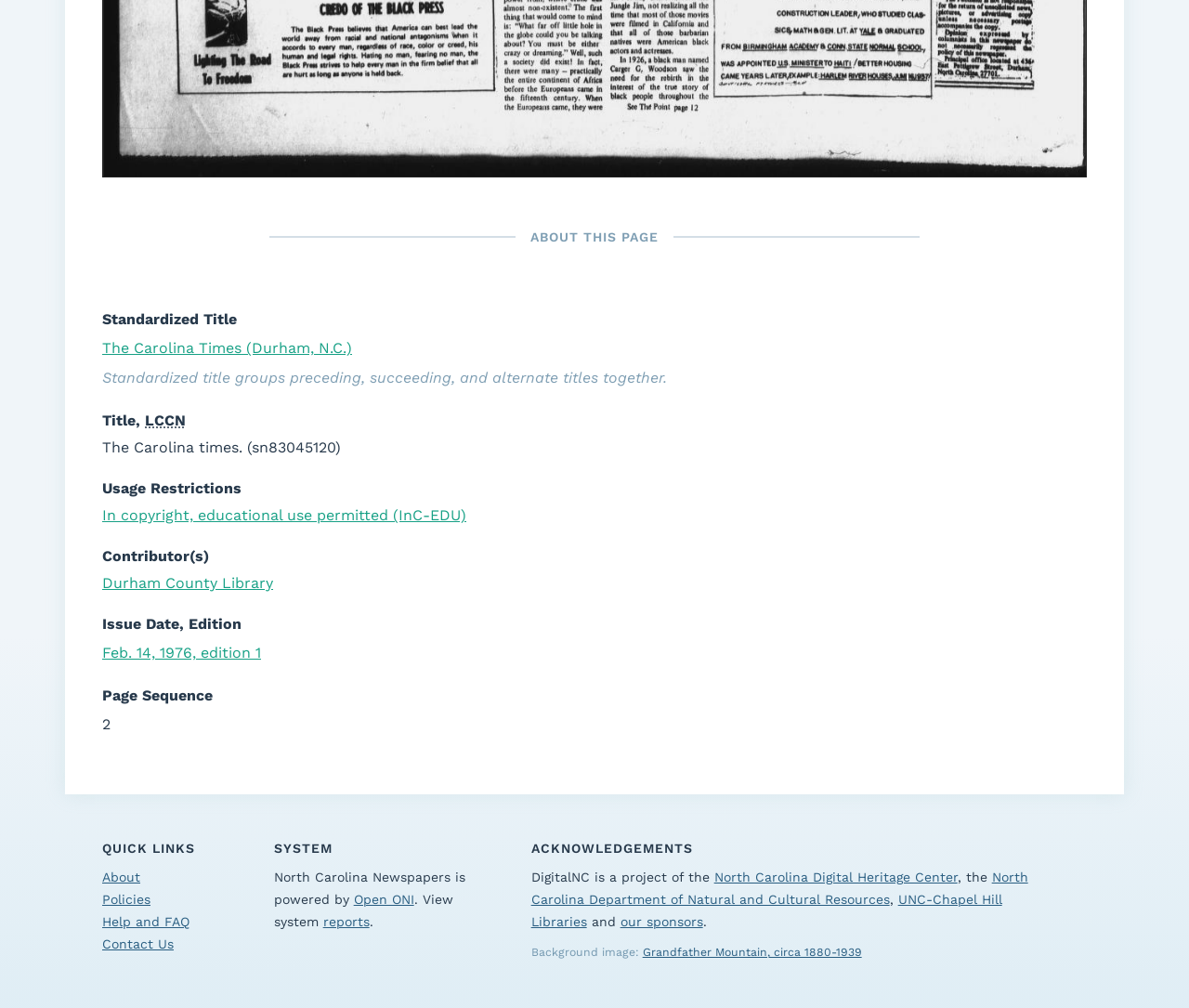Bounding box coordinates are specified in the format (top-left x, top-left y, bottom-right x, bottom-right y). All values are floating point numbers bounded between 0 and 1. Please provide the bounding box coordinate of the region this sentence describes: Publications

None